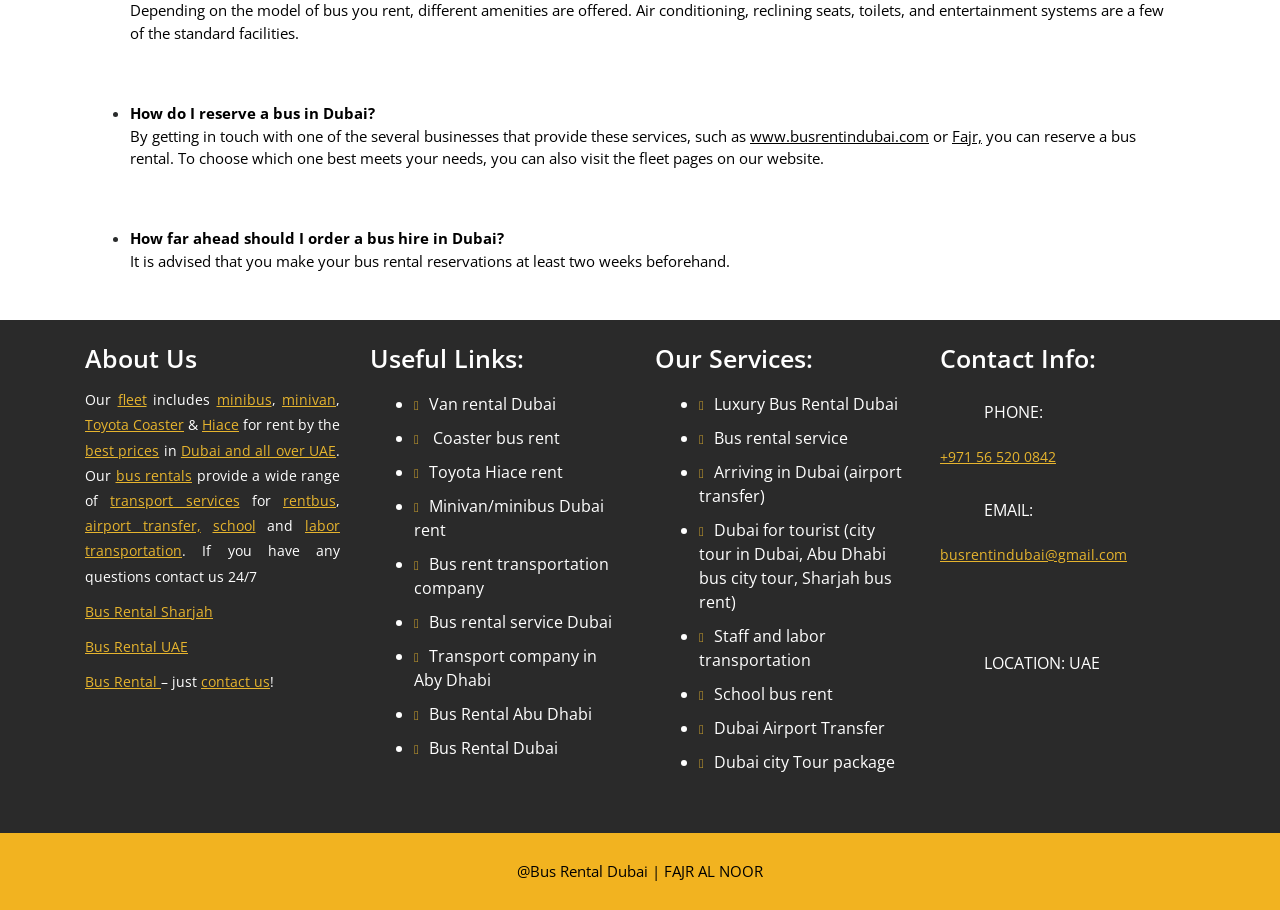Use one word or a short phrase to answer the question provided: 
What services are provided by the bus rental company?

Airport transfer, school, labor transportation